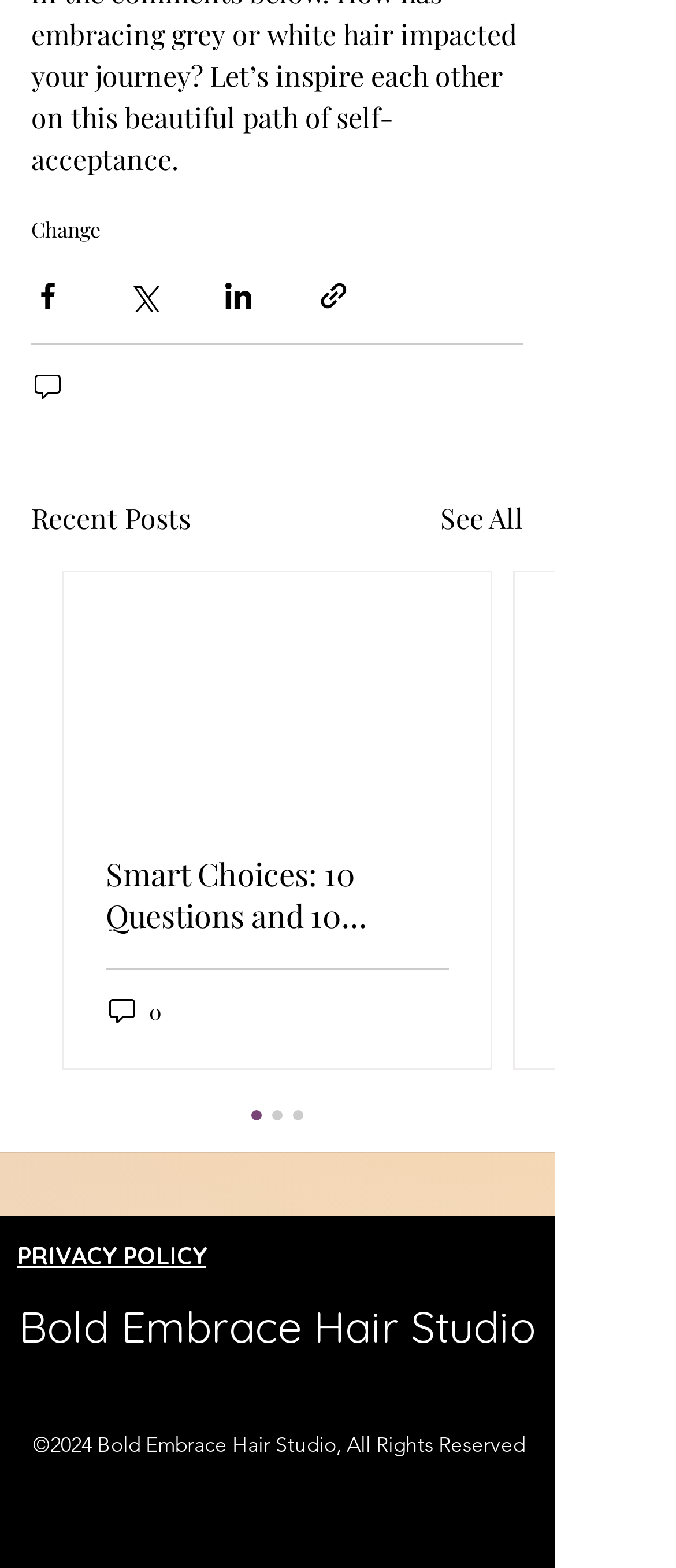Determine the bounding box coordinates for the area that should be clicked to carry out the following instruction: "Share via Facebook".

[0.046, 0.178, 0.095, 0.199]